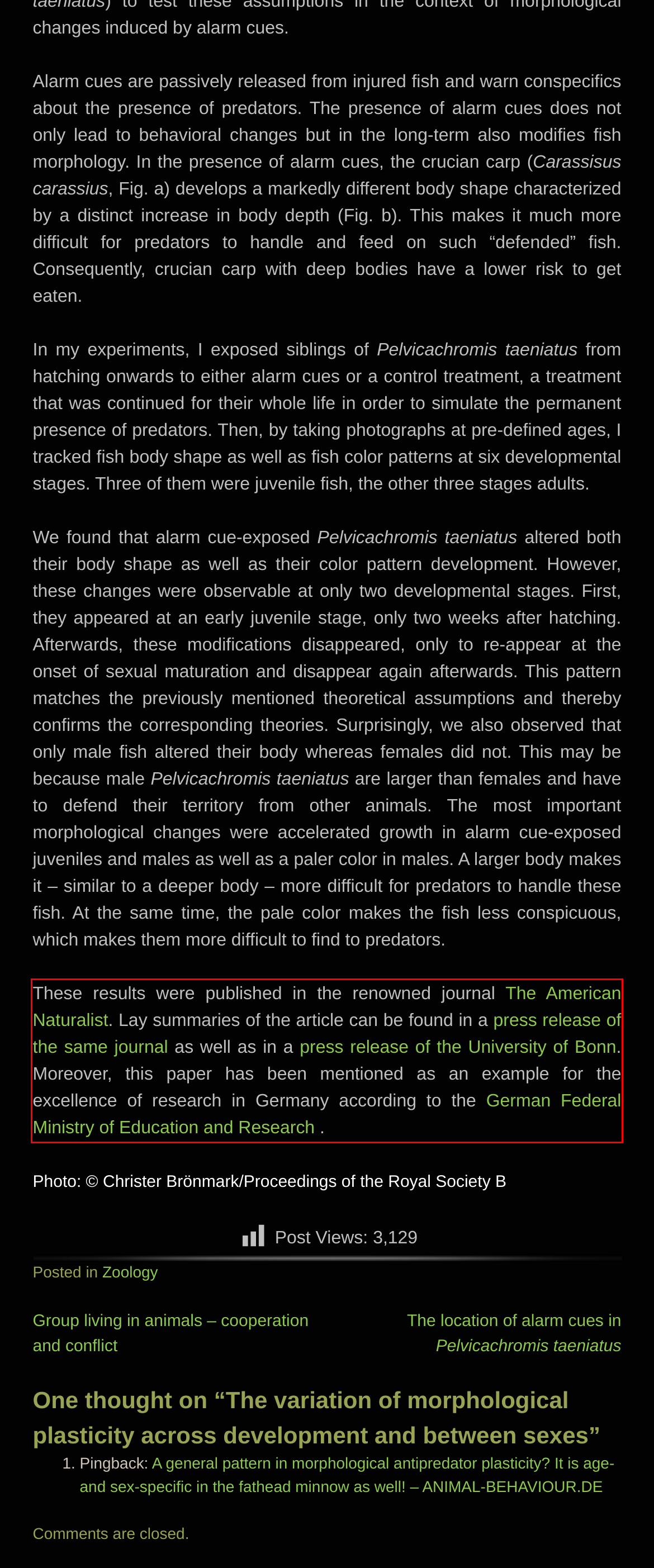With the provided screenshot of a webpage, locate the red bounding box and perform OCR to extract the text content inside it.

These results were published in the renowned journal The American Naturalist. Lay summaries of the article can be found in a press release of the same journal as well as in a press release of the University of Bonn. Moreover, this paper has been mentioned as an example for the excellence of research in Germany according to the German Federal Ministry of Education and Research .